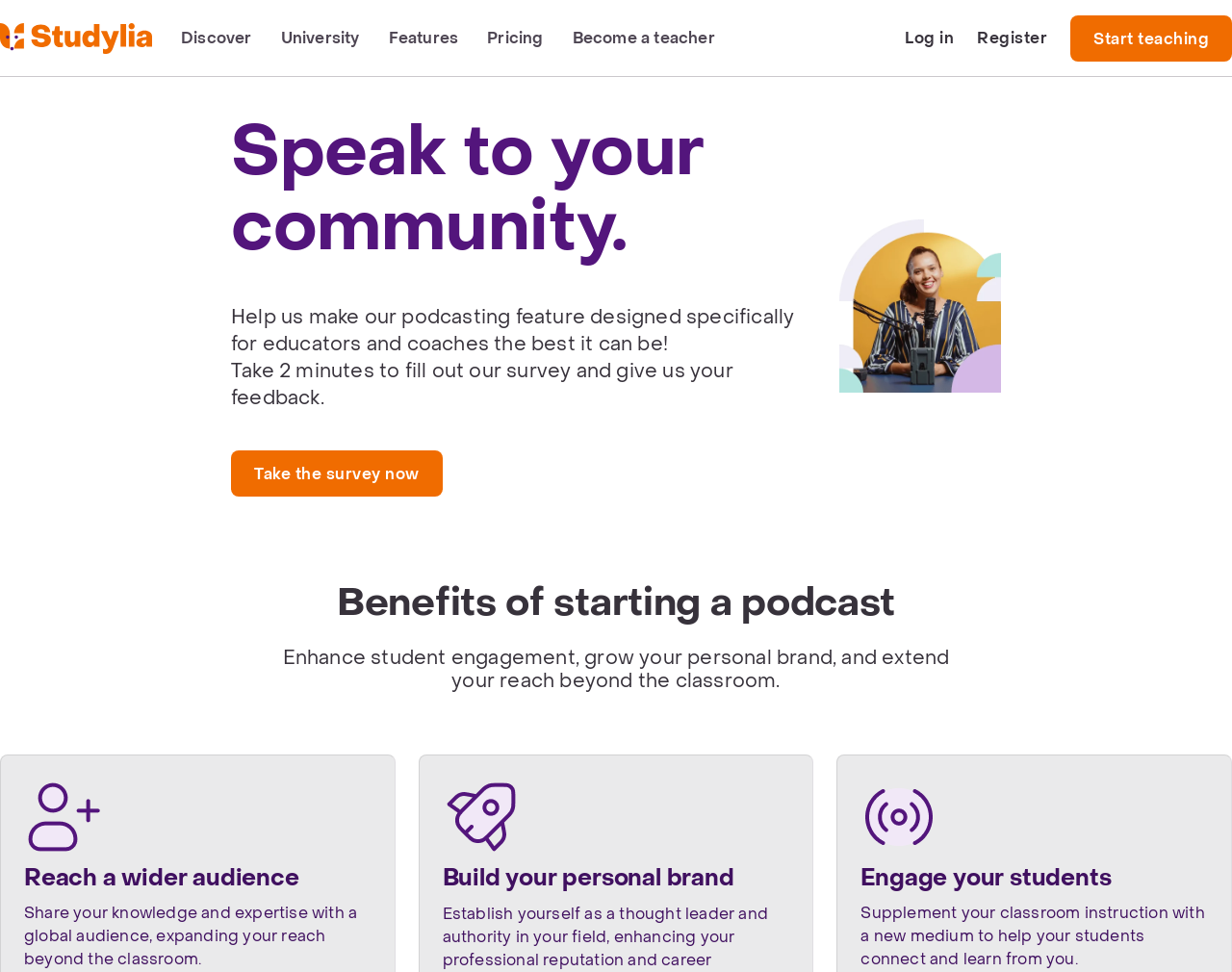Create a detailed narrative describing the layout and content of the webpage.

The webpage is about Studylia's podcasting feature, specifically designed for educators and coaches. At the top left corner, there is a logo of Studylia, which is also a link. Next to it, there are several links to different sections of the website, including "Discover", "University", "Features", "Pricing", and "Become a teacher". On the top right corner, there are three links: "Log in", "Register", and "Start teaching".

Below the navigation links, there is a heading that reads "Speak to your community." followed by a paragraph of text that explains the purpose of the webpage: to gather feedback from educators and coaches to improve the podcasting feature. There is a call-to-action link "Take the survey now" below the text.

On the right side of the page, there is an image related to podcasting. Below the image, there are three sections, each with a heading and a brief description. The first section is about the benefits of starting a podcast, including enhancing student engagement, growing personal brand, and extending reach beyond the classroom. The second section is about reaching a wider audience, and the third section is about building personal brand and engaging students. Each section has an icon and a brief text description.

Overall, the webpage is inviting educators and coaches to provide feedback on the podcasting feature and highlighting the benefits of using this feature.